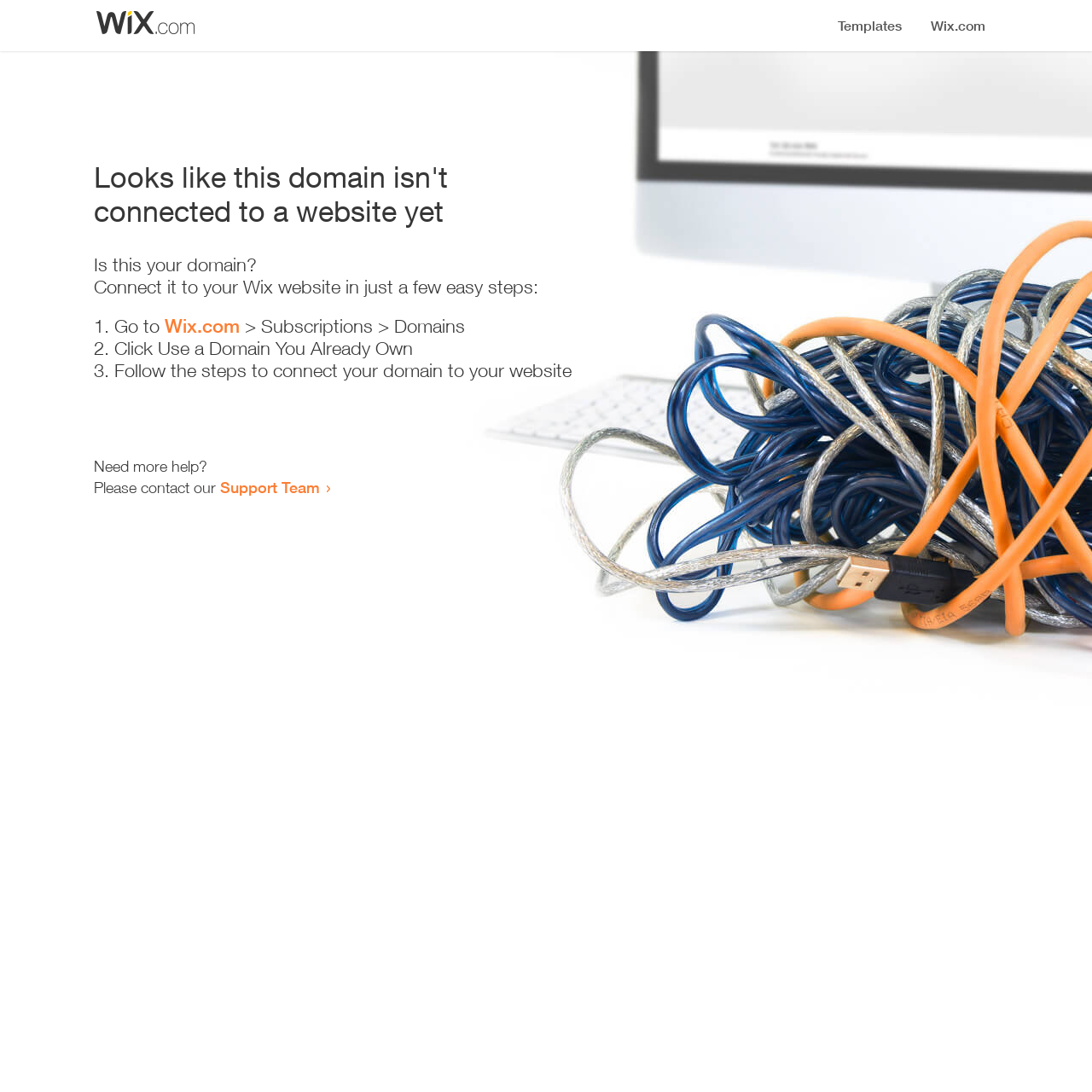What is the title or heading displayed on the webpage?

Looks like this domain isn't
connected to a website yet